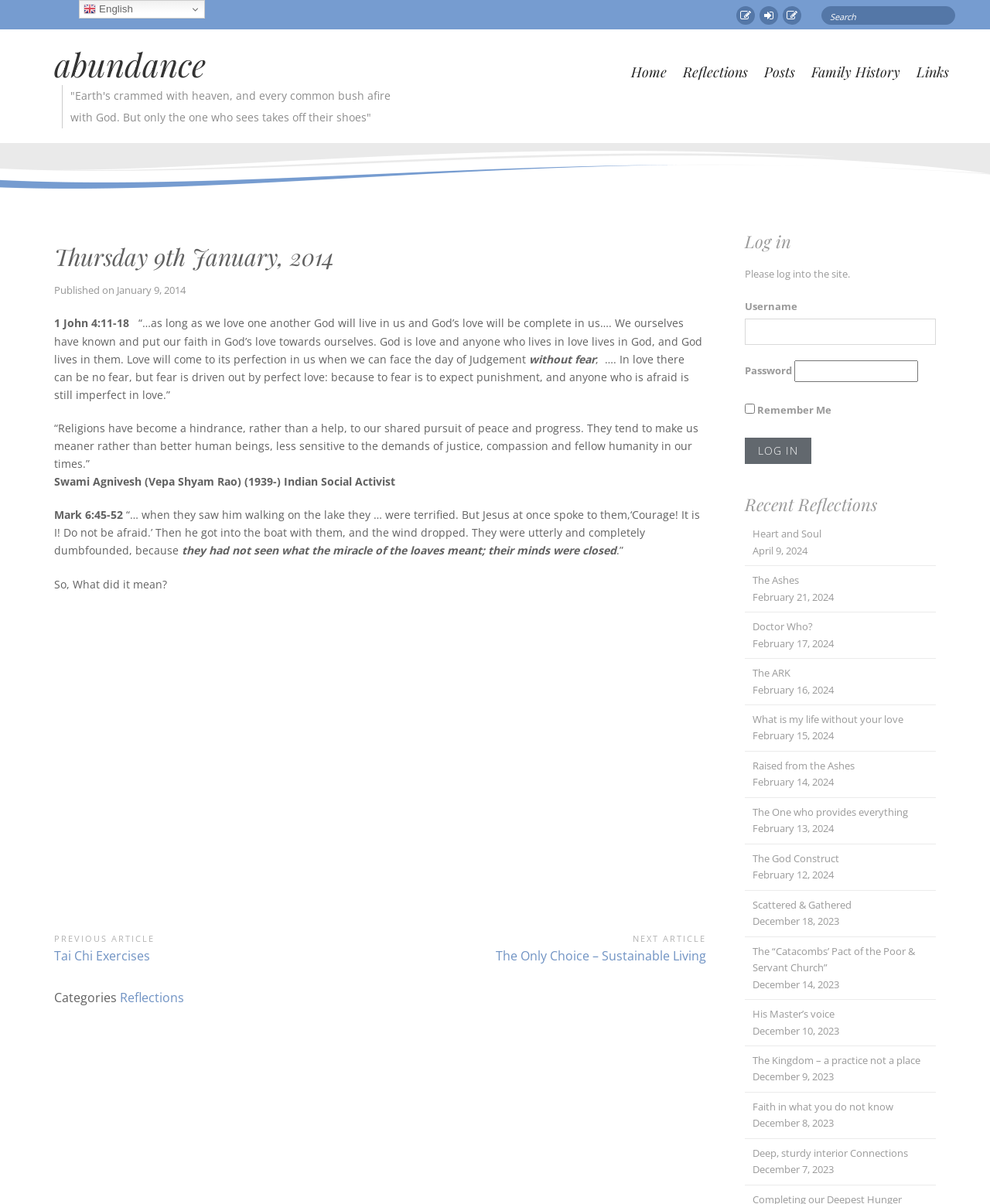Identify the bounding box coordinates of the clickable region necessary to fulfill the following instruction: "Check the 'Vessel Name' details". The bounding box coordinates should be four float numbers between 0 and 1, i.e., [left, top, right, bottom].

None